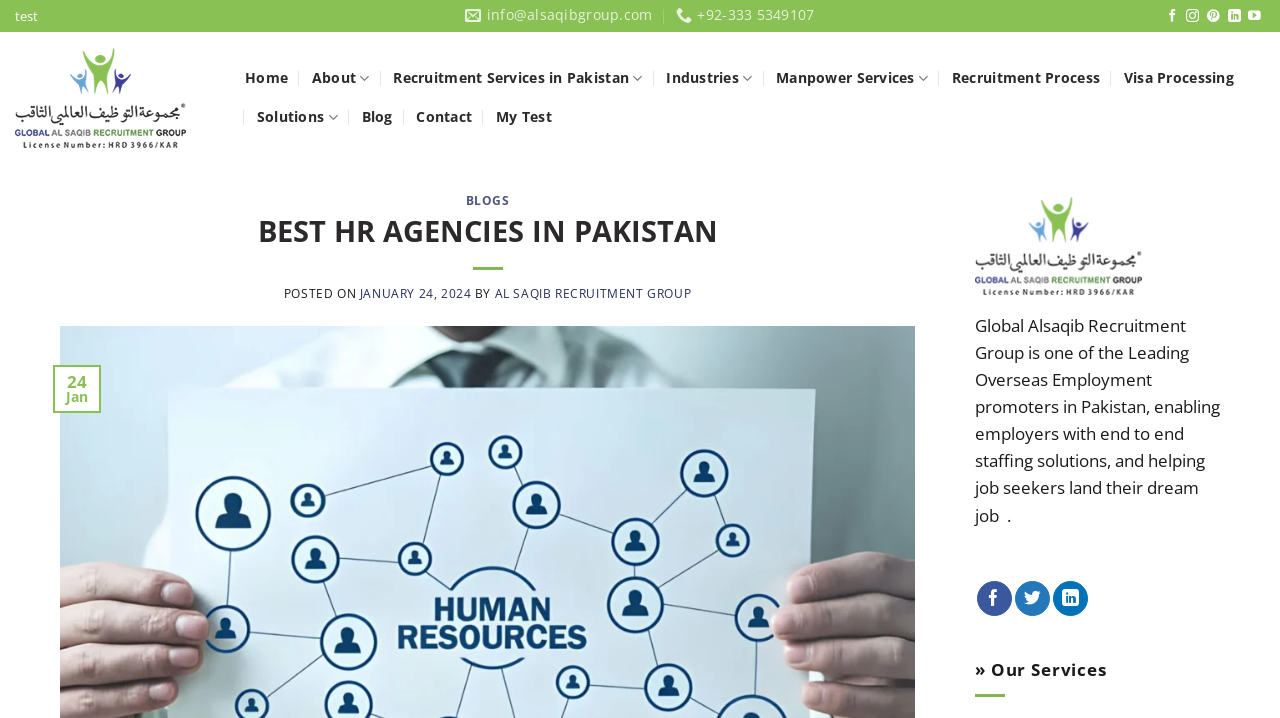Please specify the bounding box coordinates of the element that should be clicked to execute the given instruction: 'Click on the 'Home' link'. Ensure the coordinates are four float numbers between 0 and 1, expressed as [left, top, right, bottom].

[0.191, 0.084, 0.225, 0.134]